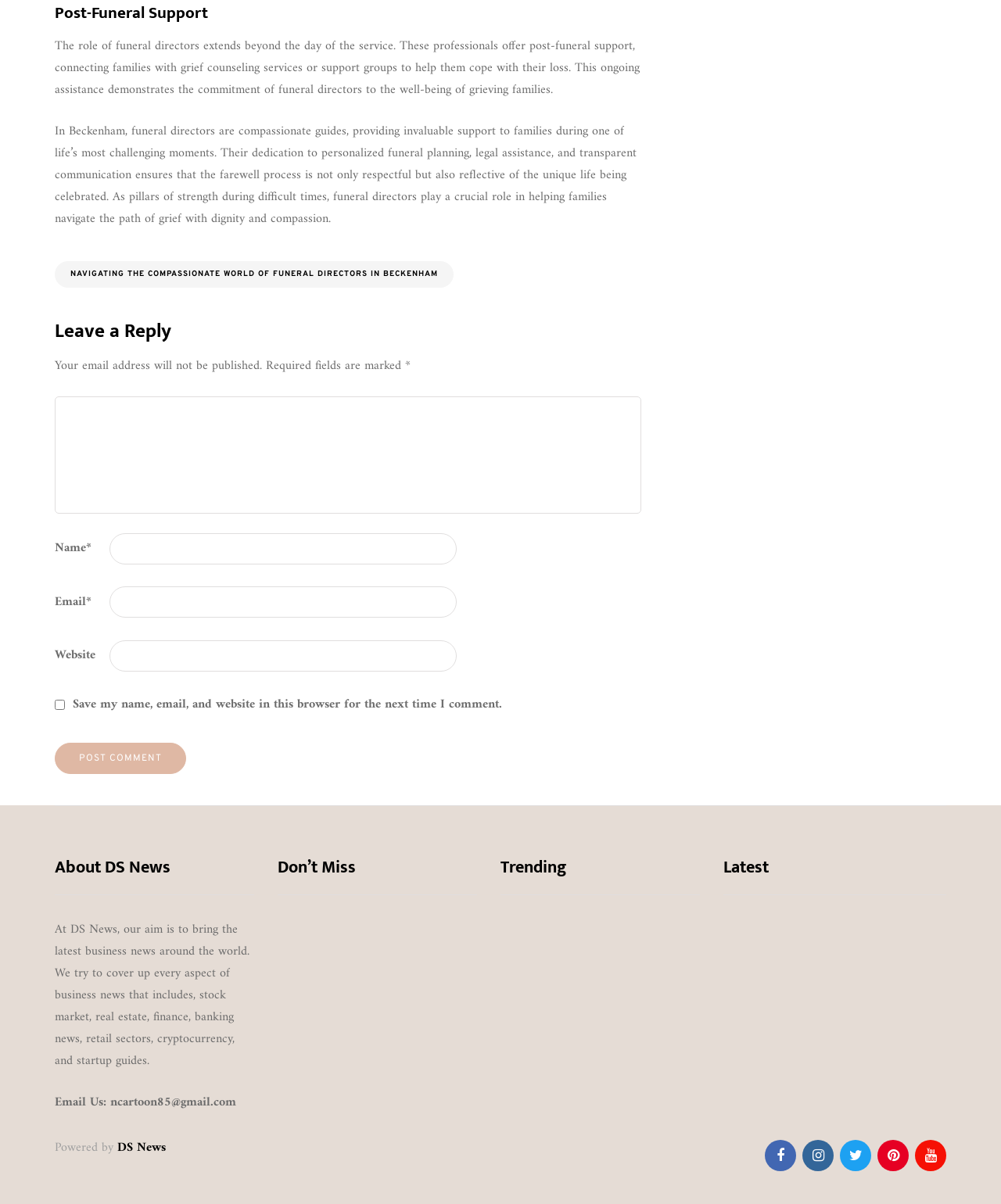What categories are listed under 'Don’t Miss'?
Your answer should be a single word or phrase derived from the screenshot.

HEALTH, LIFESTYLE